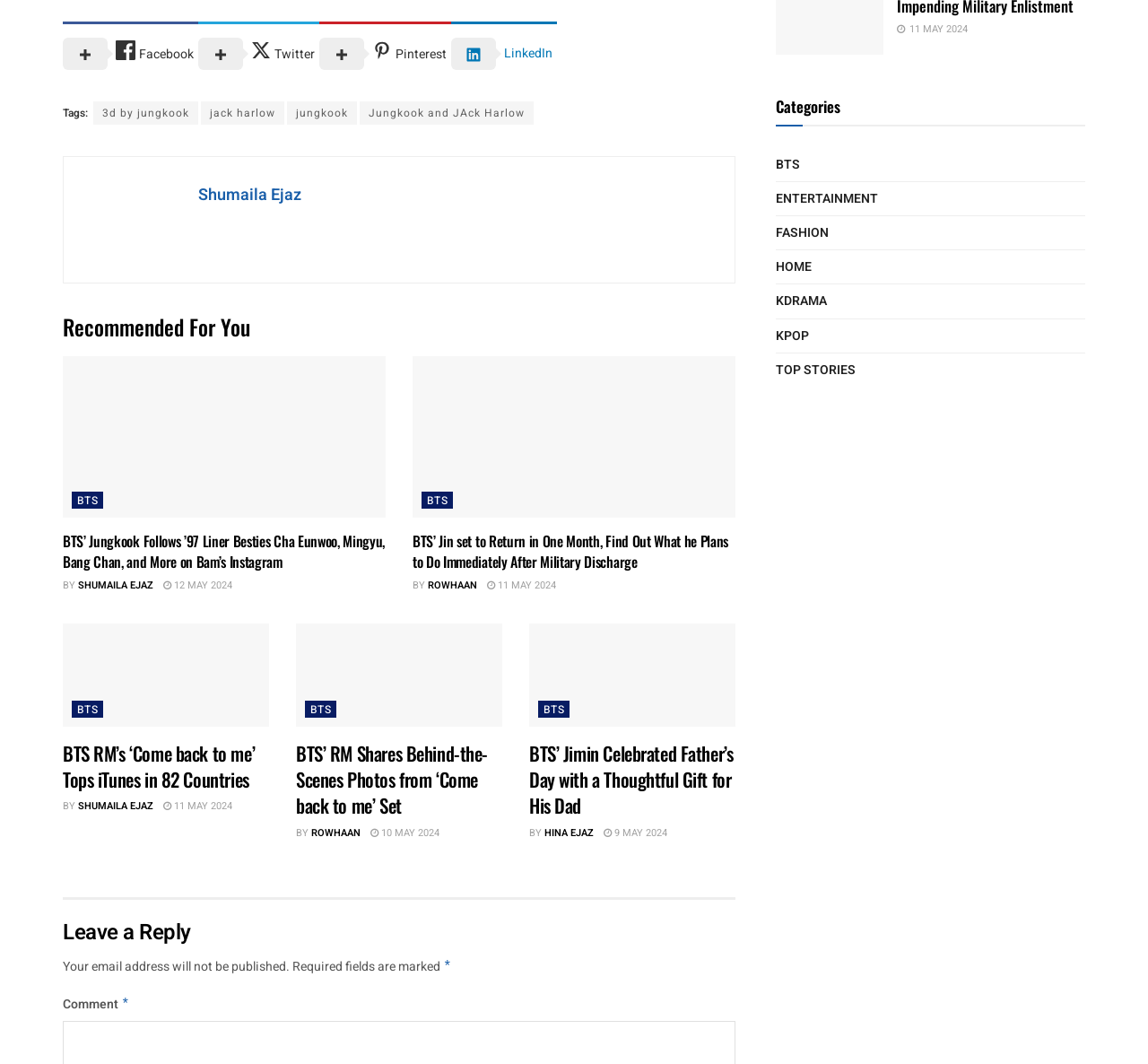Find the bounding box coordinates of the clickable area required to complete the following action: "View image of Jungkook, Cha Eunwoo, Mingyu, Bang Chan".

[0.055, 0.335, 0.336, 0.639]